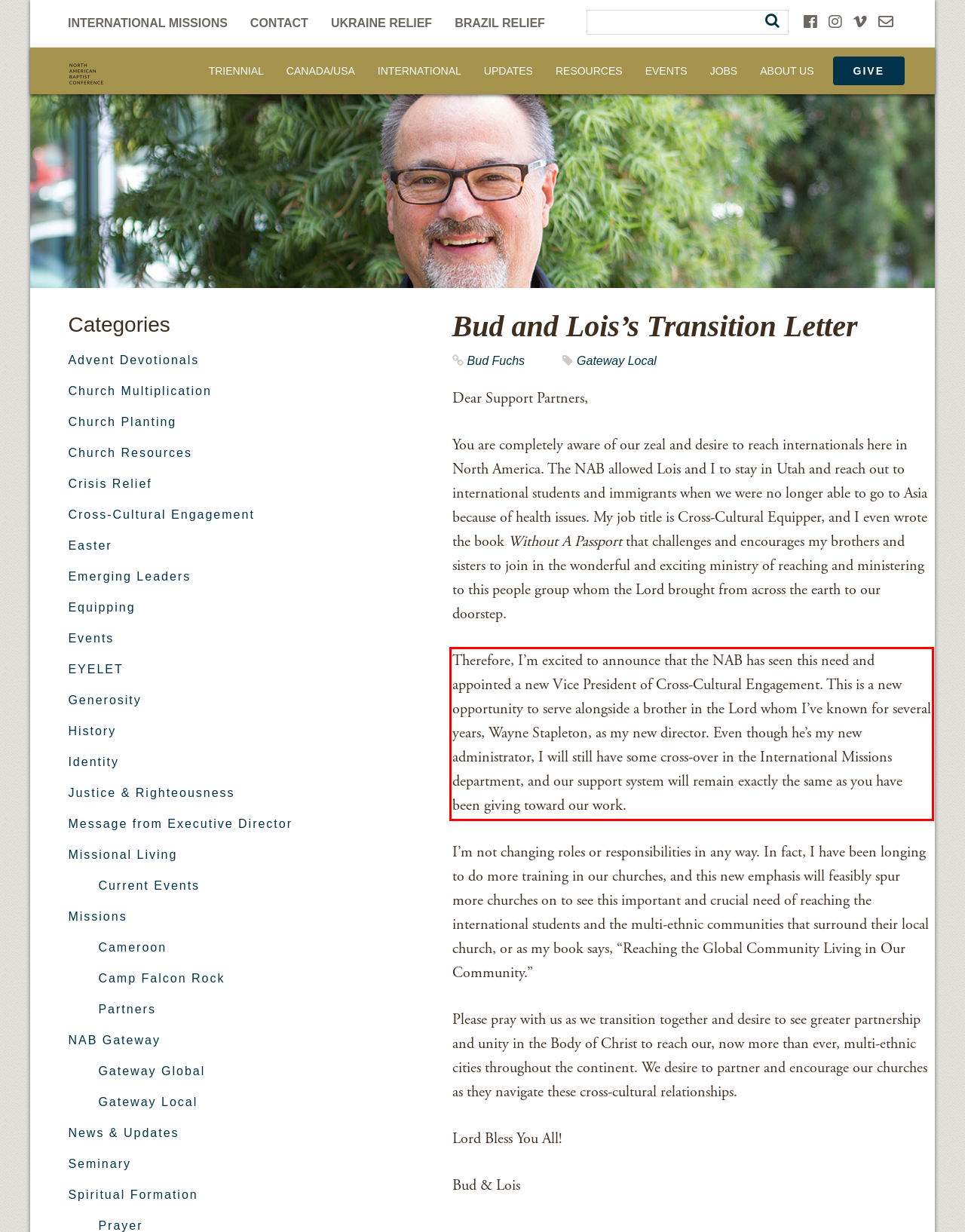Extract and provide the text found inside the red rectangle in the screenshot of the webpage.

Therefore, I’m excited to announce that the NAB has seen this need and appointed a new Vice President of Cross-Cultural Engagement. This is a new opportunity to serve alongside a brother in the Lord whom I’ve known for several years, Wayne Stapleton, as my new director. Even though he’s my new administrator, I will still have some cross-over in the International Missions department, and our support system will remain exactly the same as you have been giving toward our work.